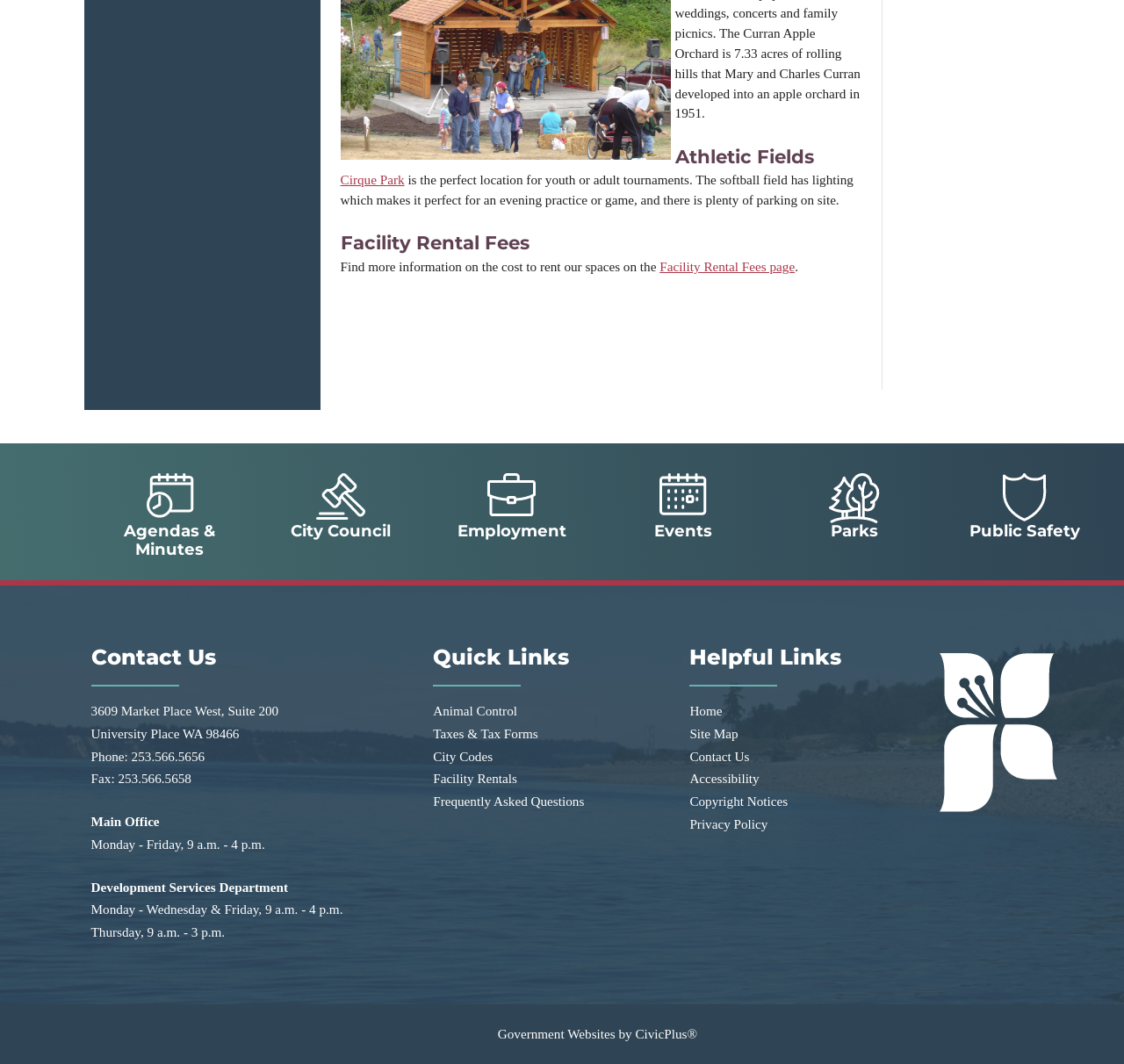Can you specify the bounding box coordinates of the area that needs to be clicked to fulfill the following instruction: "Call 253.566.5656"?

[0.117, 0.703, 0.182, 0.718]